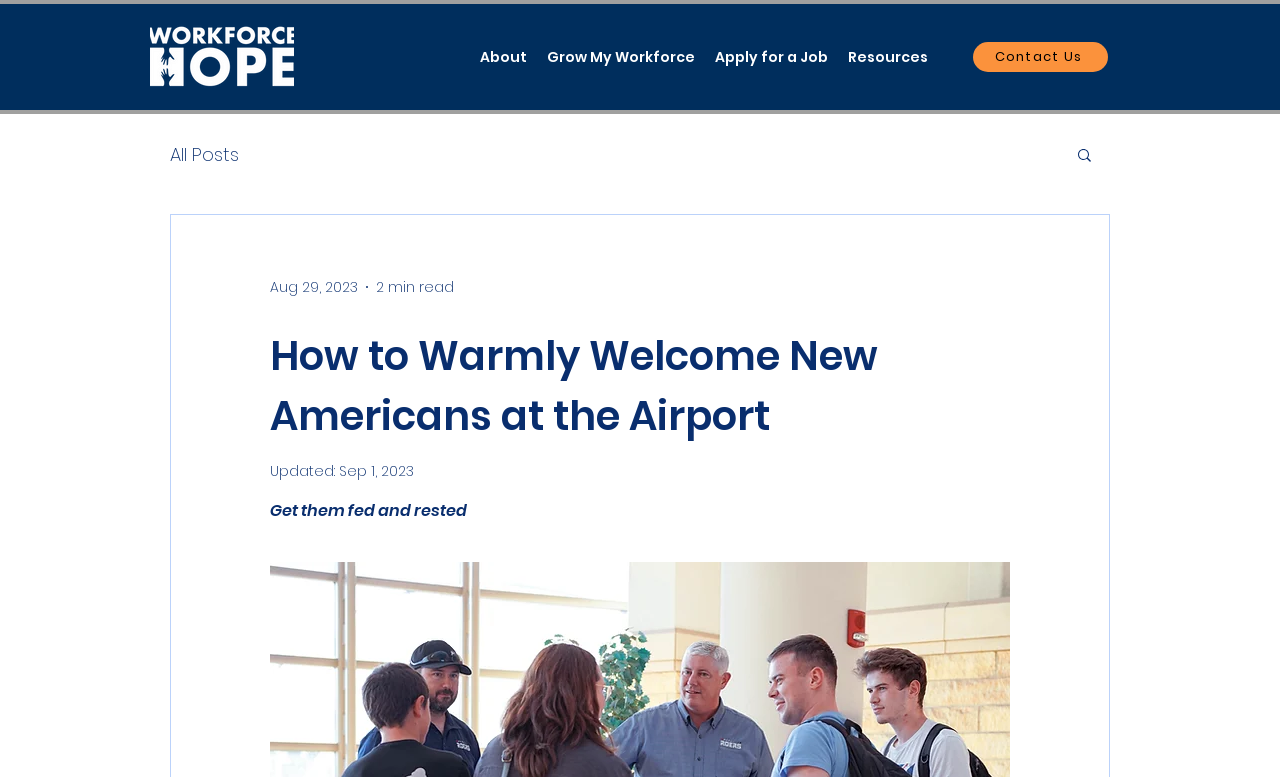How many navigation links are there?
Refer to the image and respond with a one-word or short-phrase answer.

5